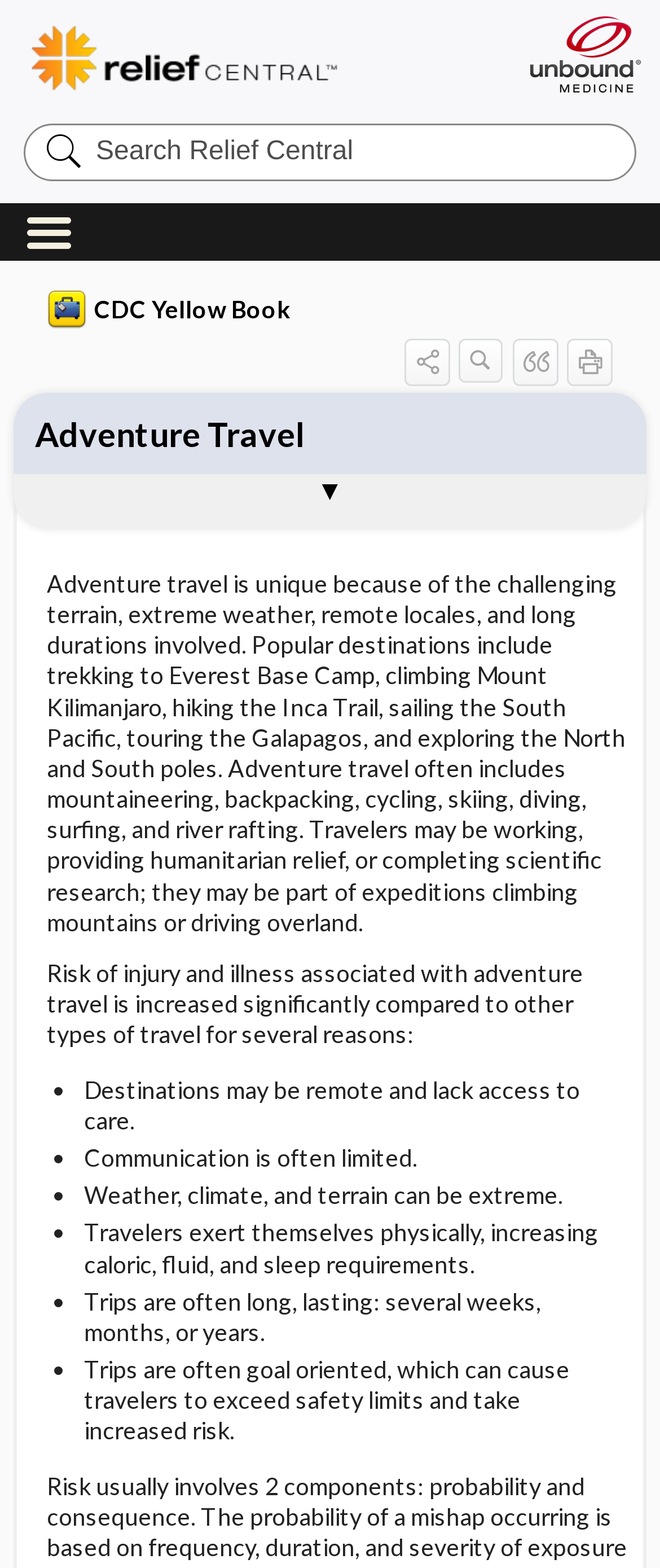Identify the bounding box coordinates for the element that needs to be clicked to fulfill this instruction: "Open Sharing Options". Provide the coordinates in the format of four float numbers between 0 and 1: [left, top, right, bottom].

[0.613, 0.216, 0.683, 0.244]